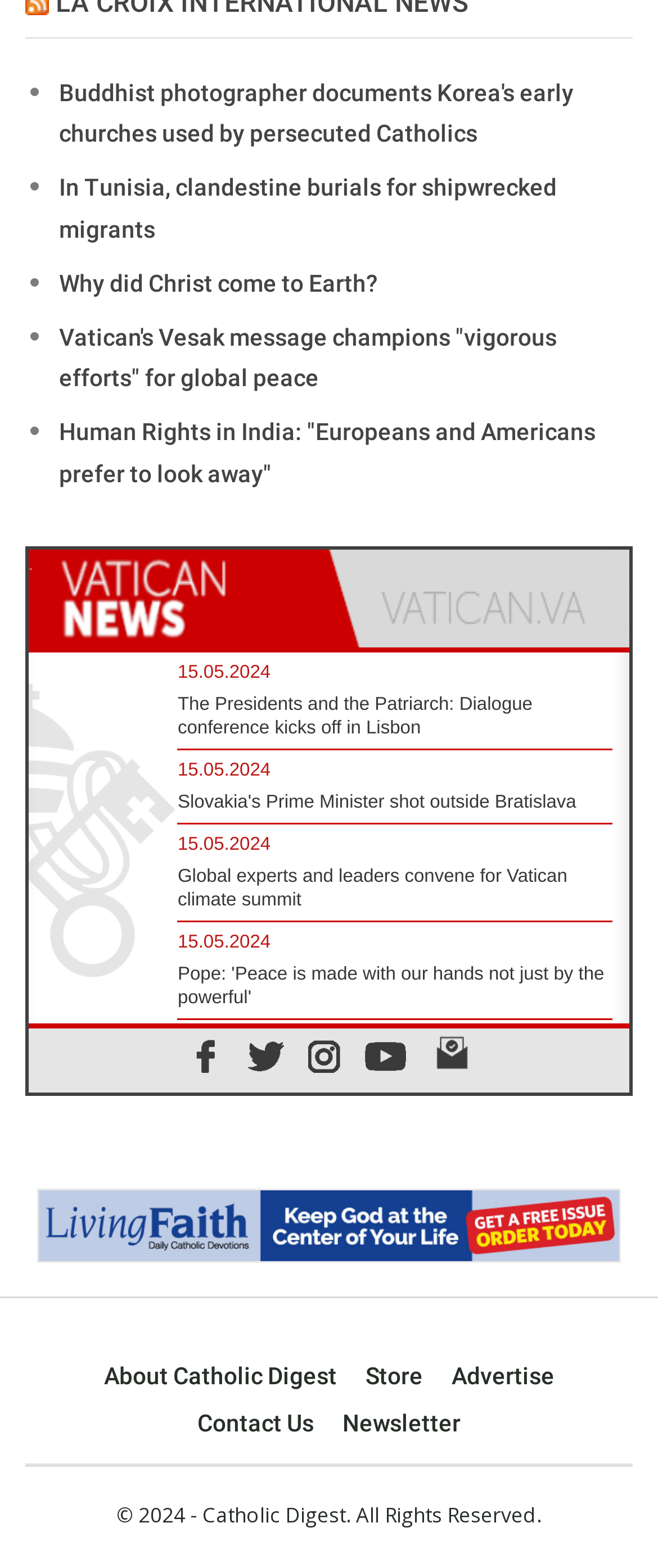How many articles are on this webpage?
Using the image as a reference, give a one-word or short phrase answer.

13